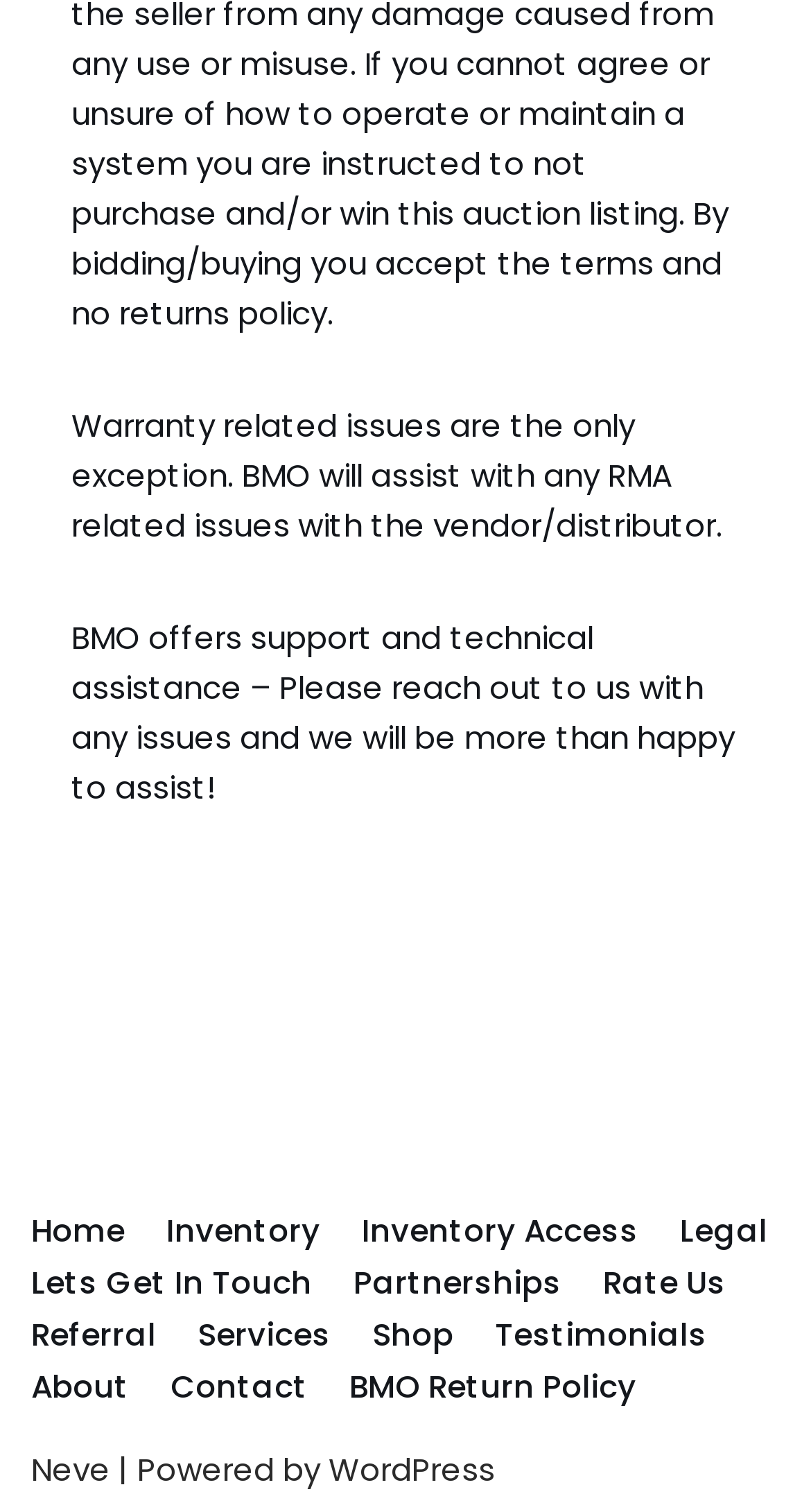How many links are in the footer menu?
Using the information from the image, give a concise answer in one word or a short phrase.

13